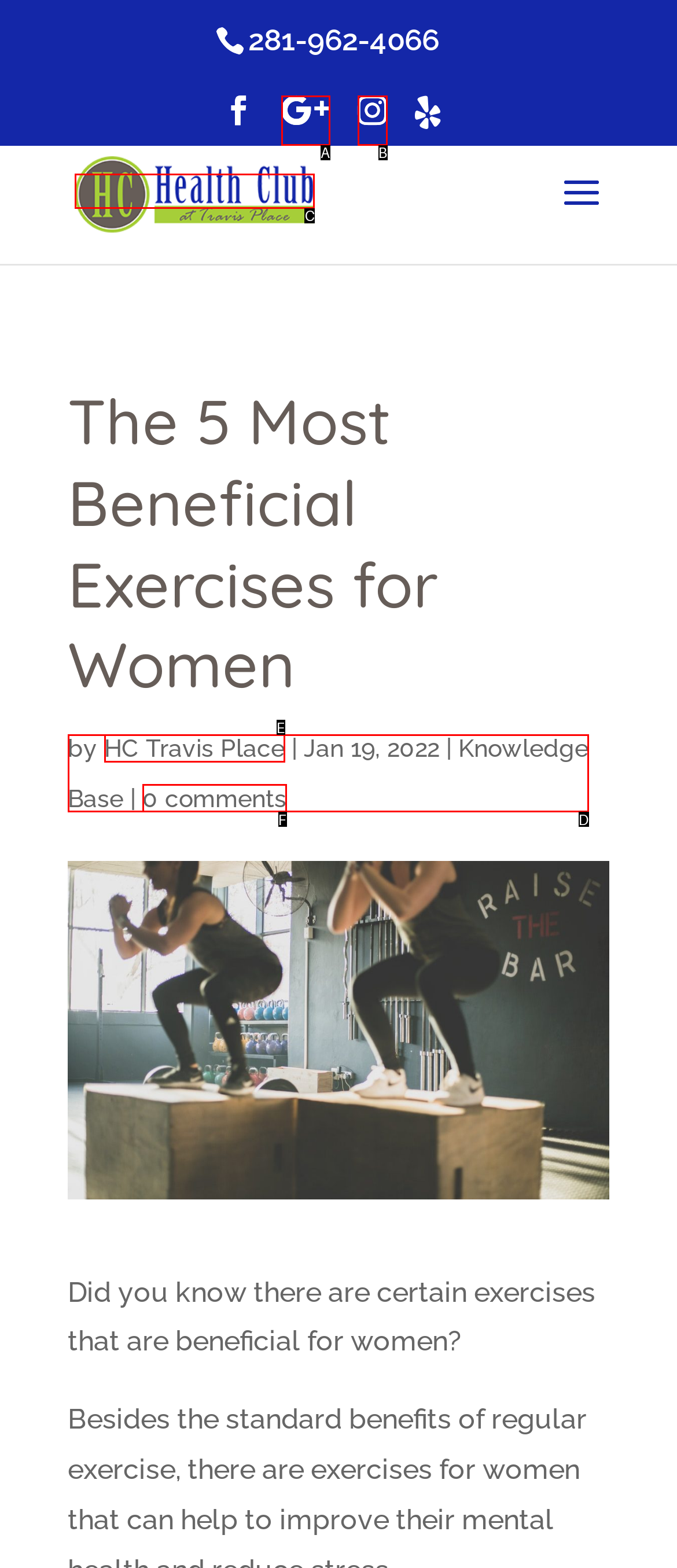Based on the description: alt="Health Club at Travis Place", select the HTML element that fits best. Provide the letter of the matching option.

C